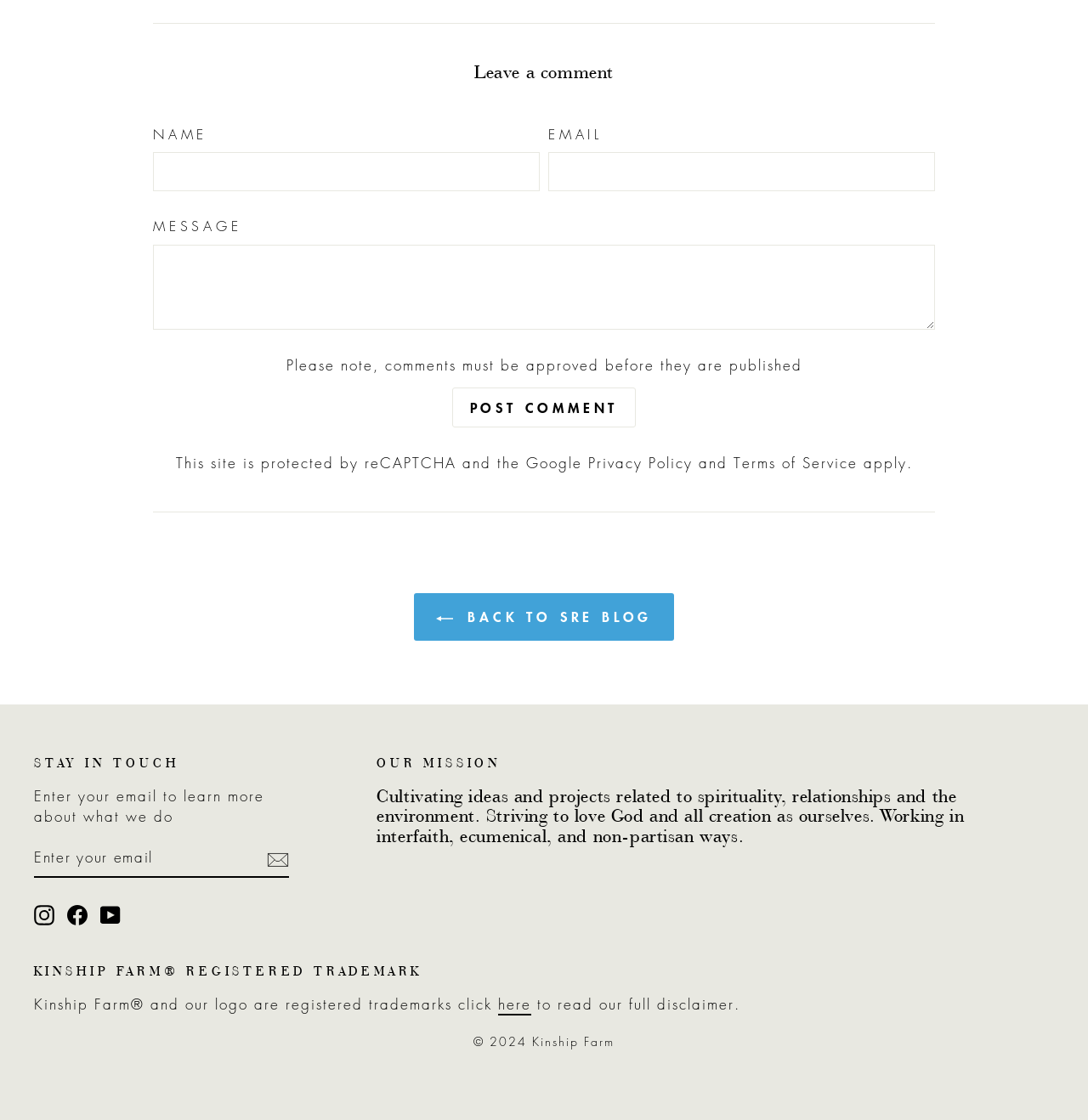Give a one-word or one-phrase response to the question: 
What is the purpose of the 'ENTER YOUR EMAIL' field?

To subscribe for updates